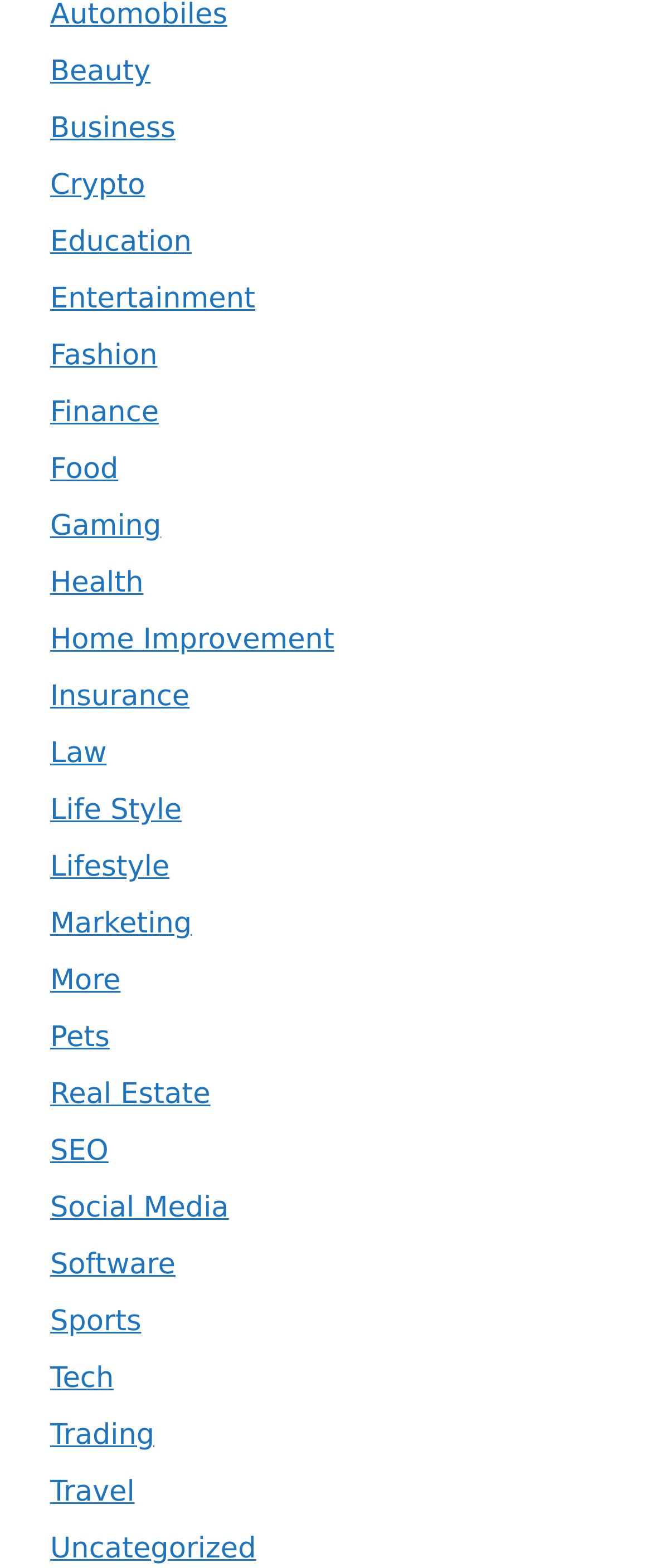How many categories start with the letter 'L' on this webpage?
Answer the question based on the image using a single word or a brief phrase.

2